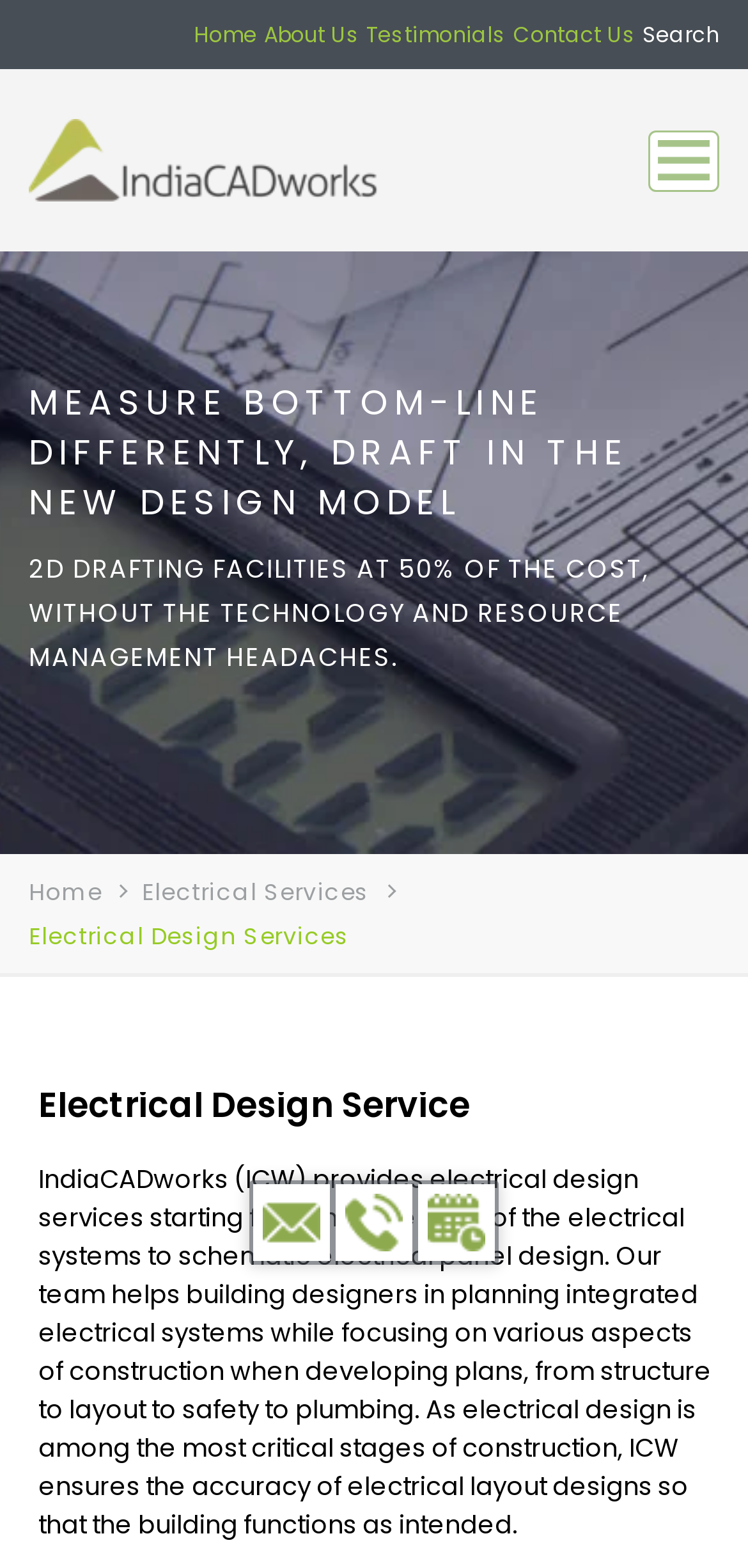Please analyze the image and give a detailed answer to the question:
What is the company name?

I found the company name by looking at the top-left corner of the webpage, where there is a logo with the text 'IndiaCADworks'.